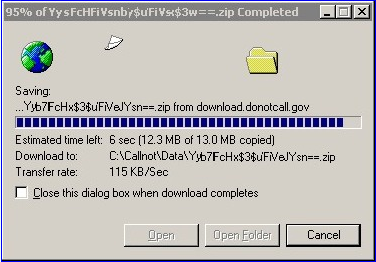How much of the file has been downloaded?
Please respond to the question with a detailed and informative answer.

The download progress bar shows that 95% of the file has been completed, indicating that the majority of the file has been downloaded.